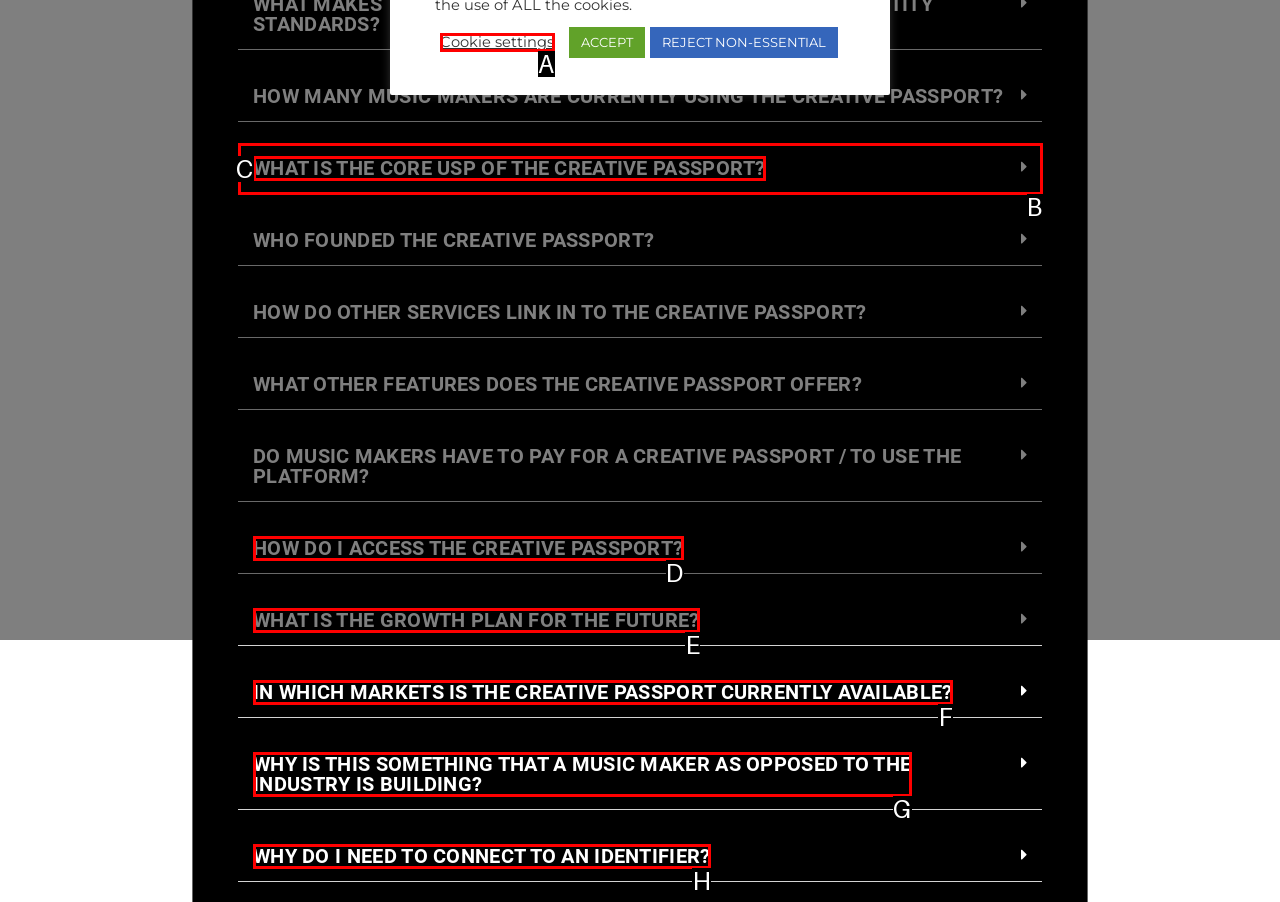Please provide the letter of the UI element that best fits the following description: Cookie settings
Respond with the letter from the given choices only.

A